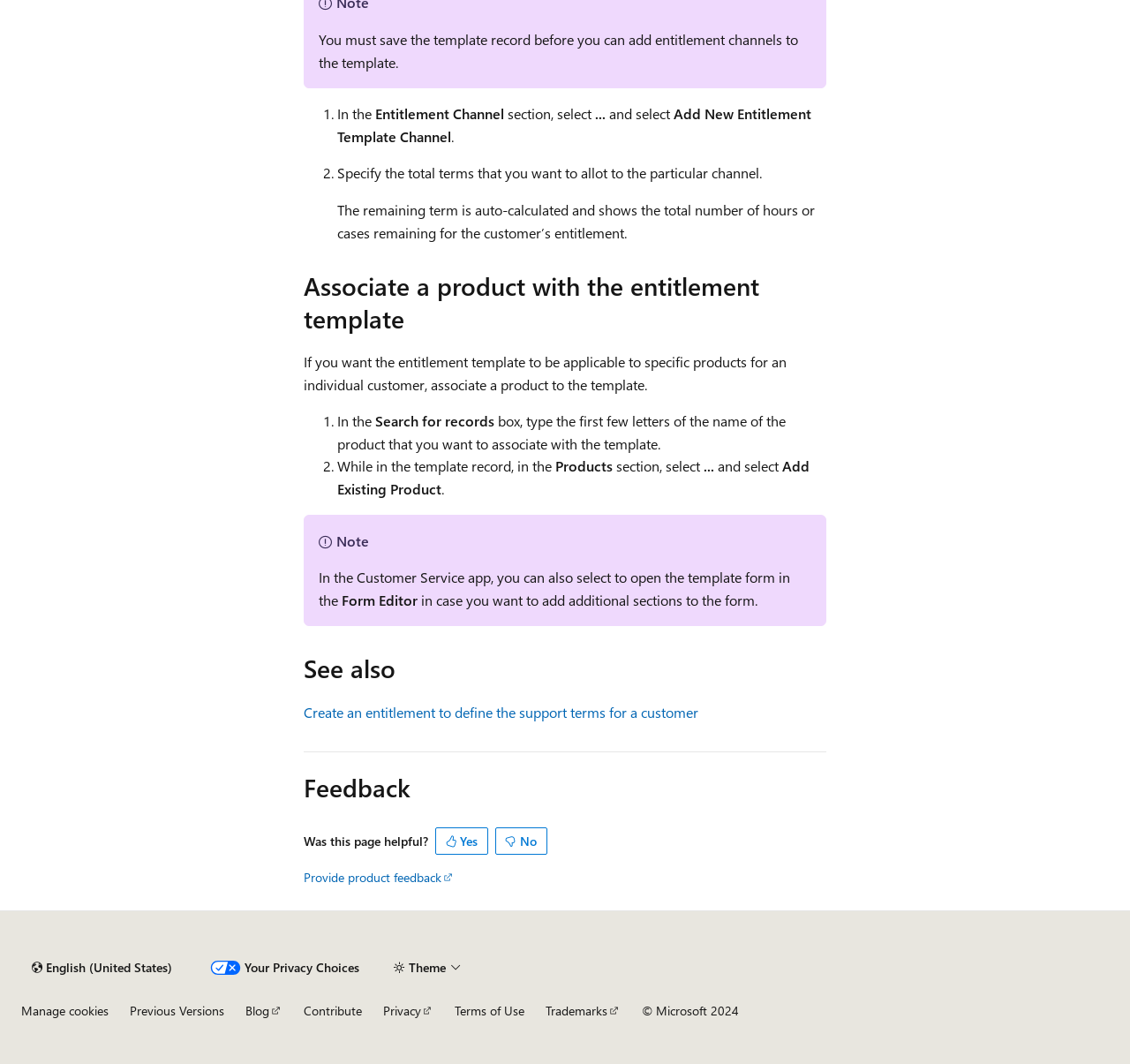Please identify the coordinates of the bounding box for the clickable region that will accomplish this instruction: "read about Nathaniel’s Ground".

None